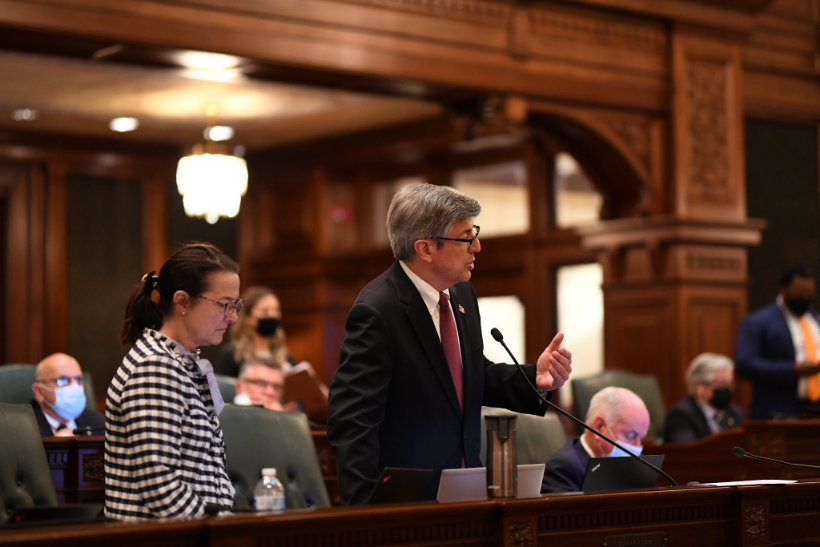What is the woman beside Dan Ugaste wearing?
Give a one-word or short-phrase answer derived from the screenshot.

Glasses and a checkered blazer